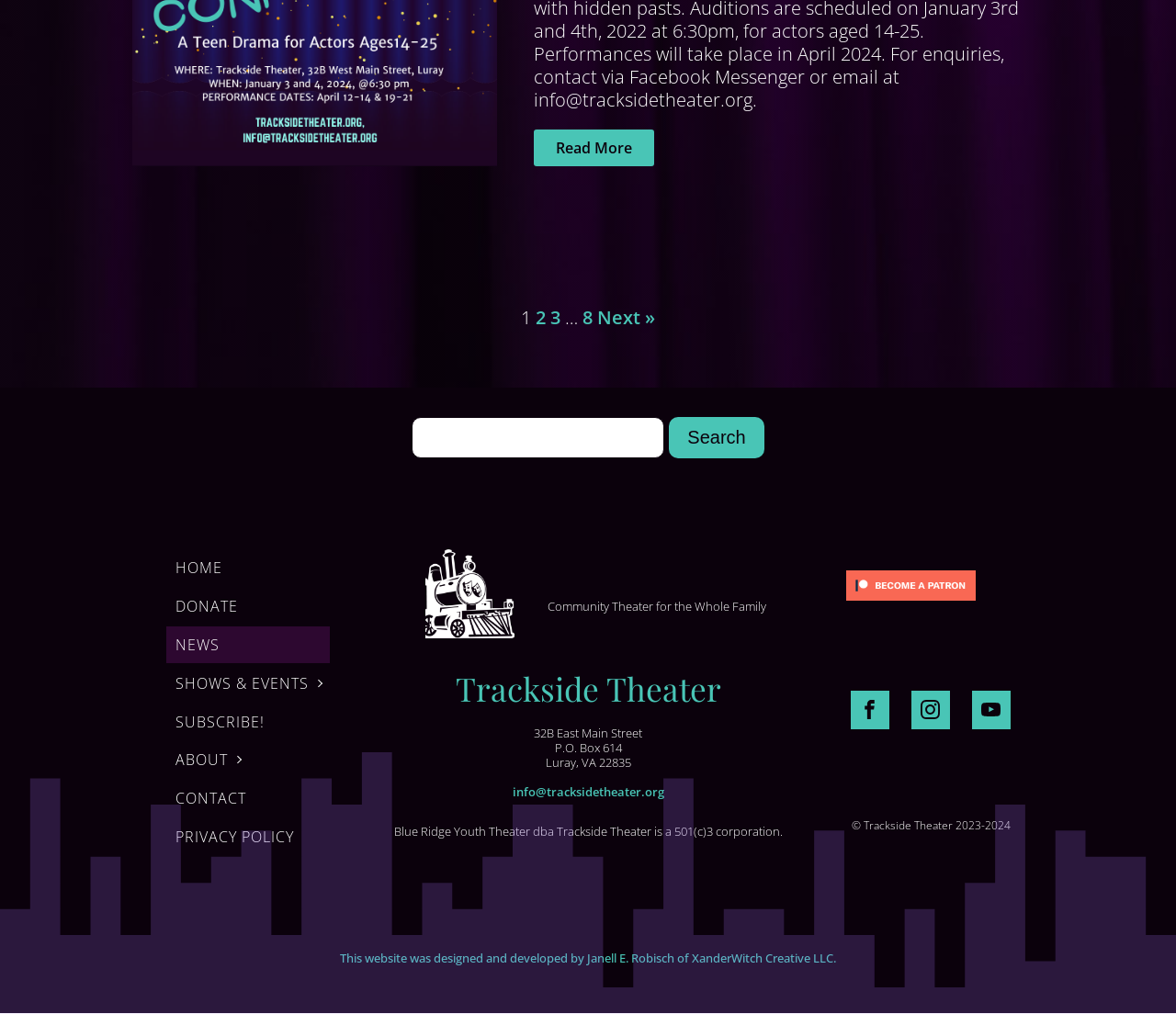Identify the bounding box coordinates of the clickable section necessary to follow the following instruction: "Search for something". The coordinates should be presented as four float numbers from 0 to 1, i.e., [left, top, right, bottom].

[0.35, 0.411, 0.65, 0.452]